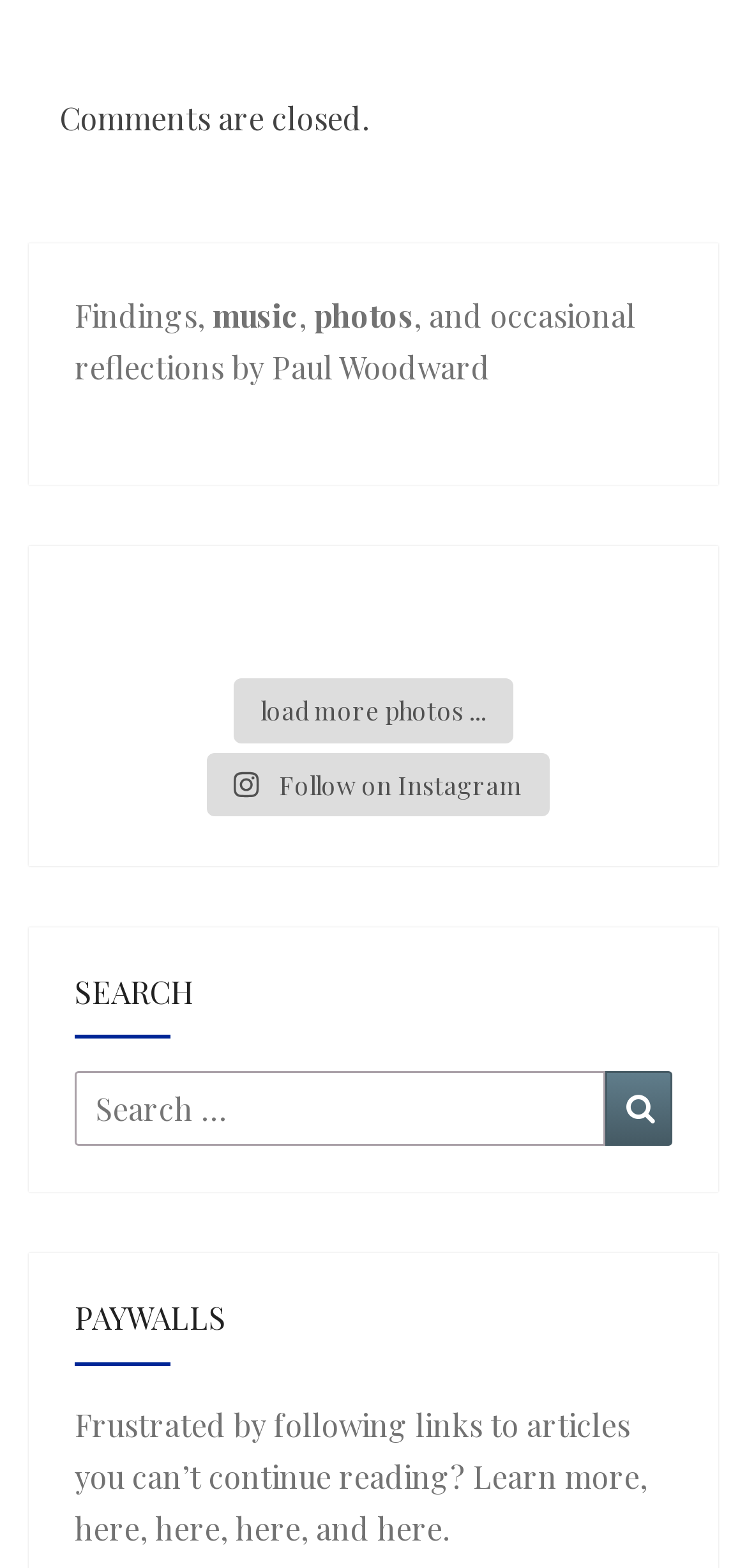Answer the following in one word or a short phrase: 
What is the purpose of the 'PAYWALLS' section?

To learn about paywalls